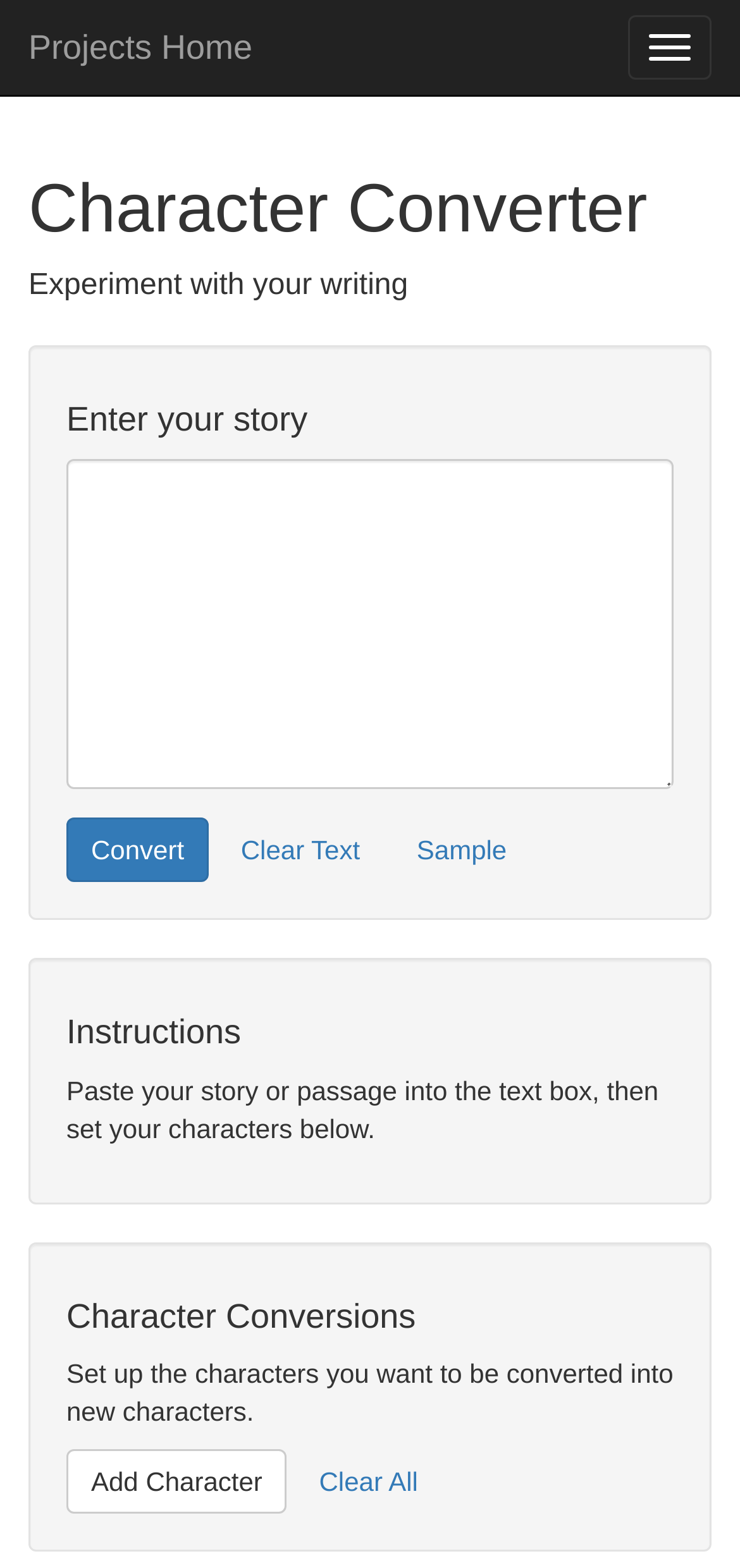What is the function of the 'Convert' button?
Use the image to answer the question with a single word or phrase.

Convert text